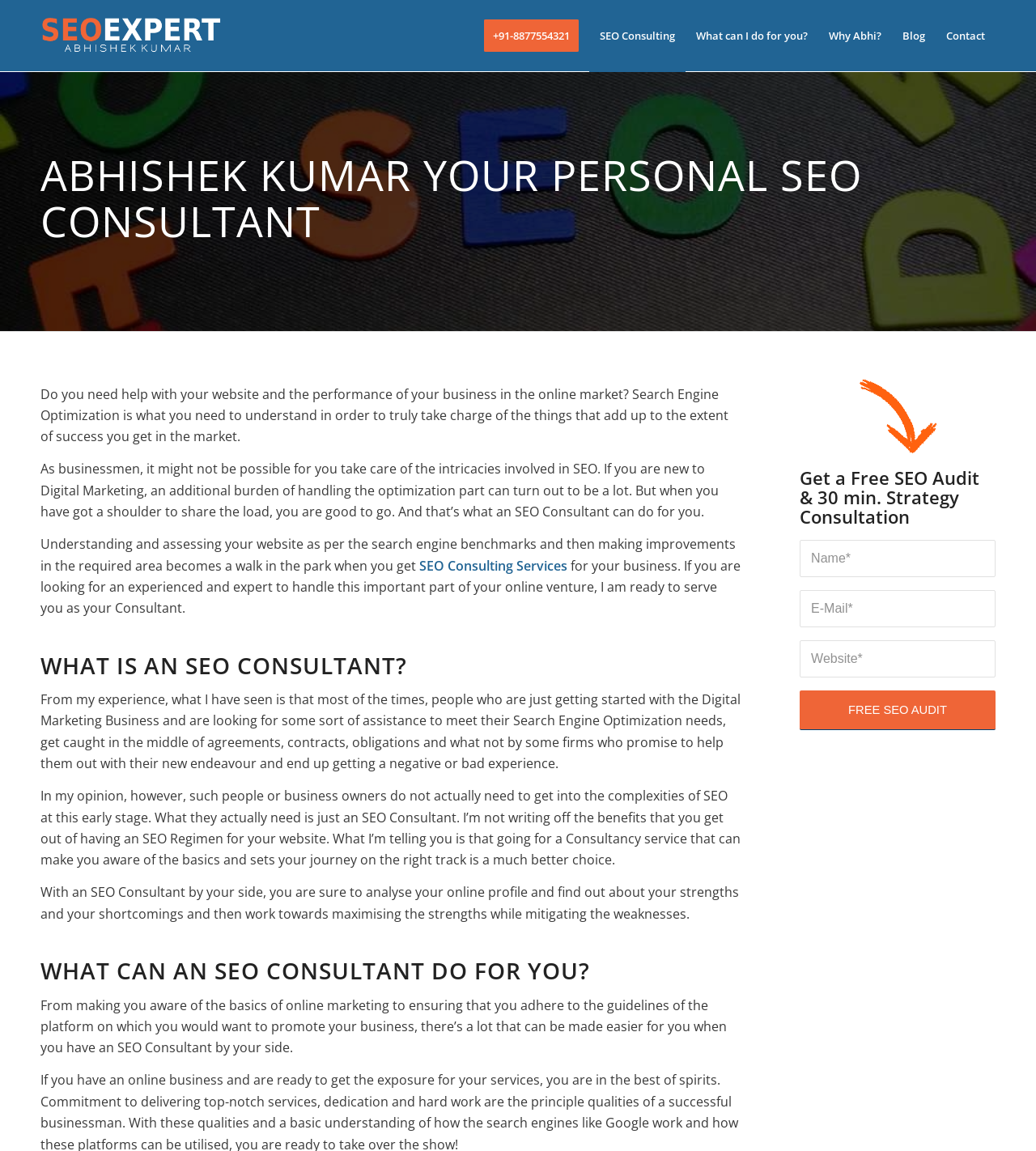Based on the description "alt="SEO Expert Abhi" title="seo-expert-abhi"", find the bounding box of the specified UI element.

[0.039, 0.0, 0.215, 0.062]